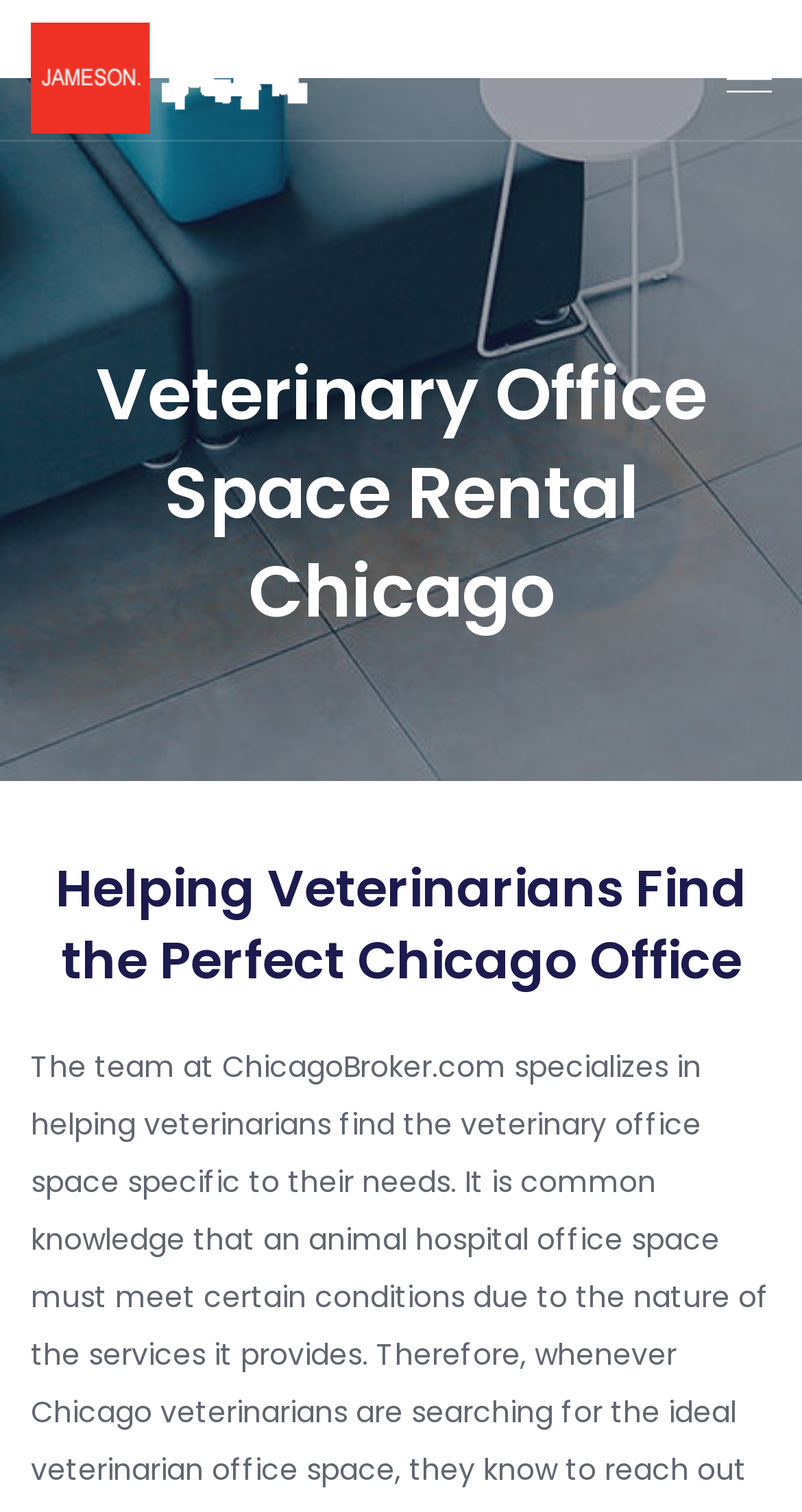Review the image closely and give a comprehensive answer to the question: What is the theme of the website?

The headings and the overall content of the webpage suggest that the theme of the website is related to veterinary office space, specifically in Chicago.